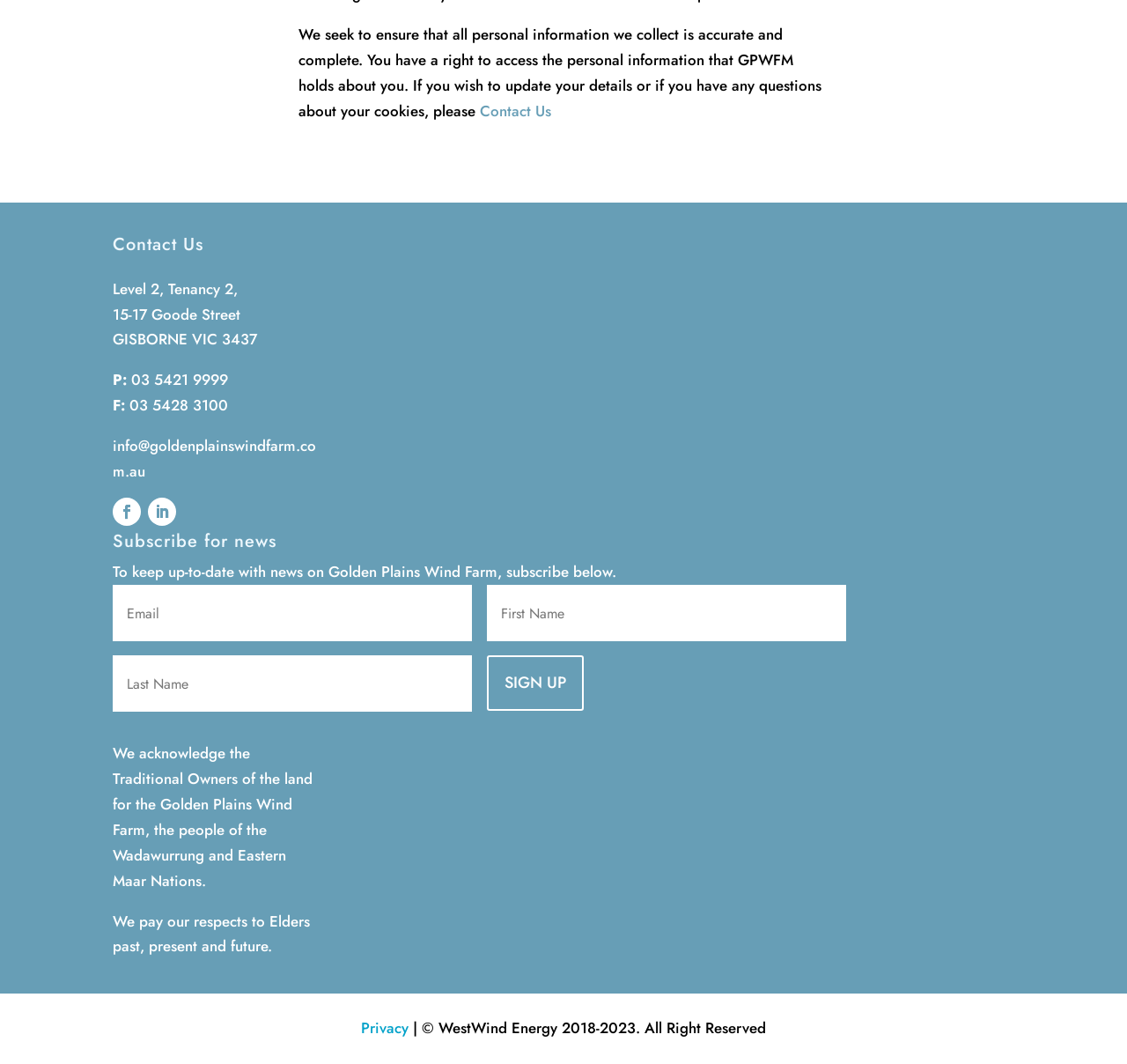Please determine the bounding box coordinates for the element that should be clicked to follow these instructions: "View Privacy".

[0.32, 0.956, 0.362, 0.976]